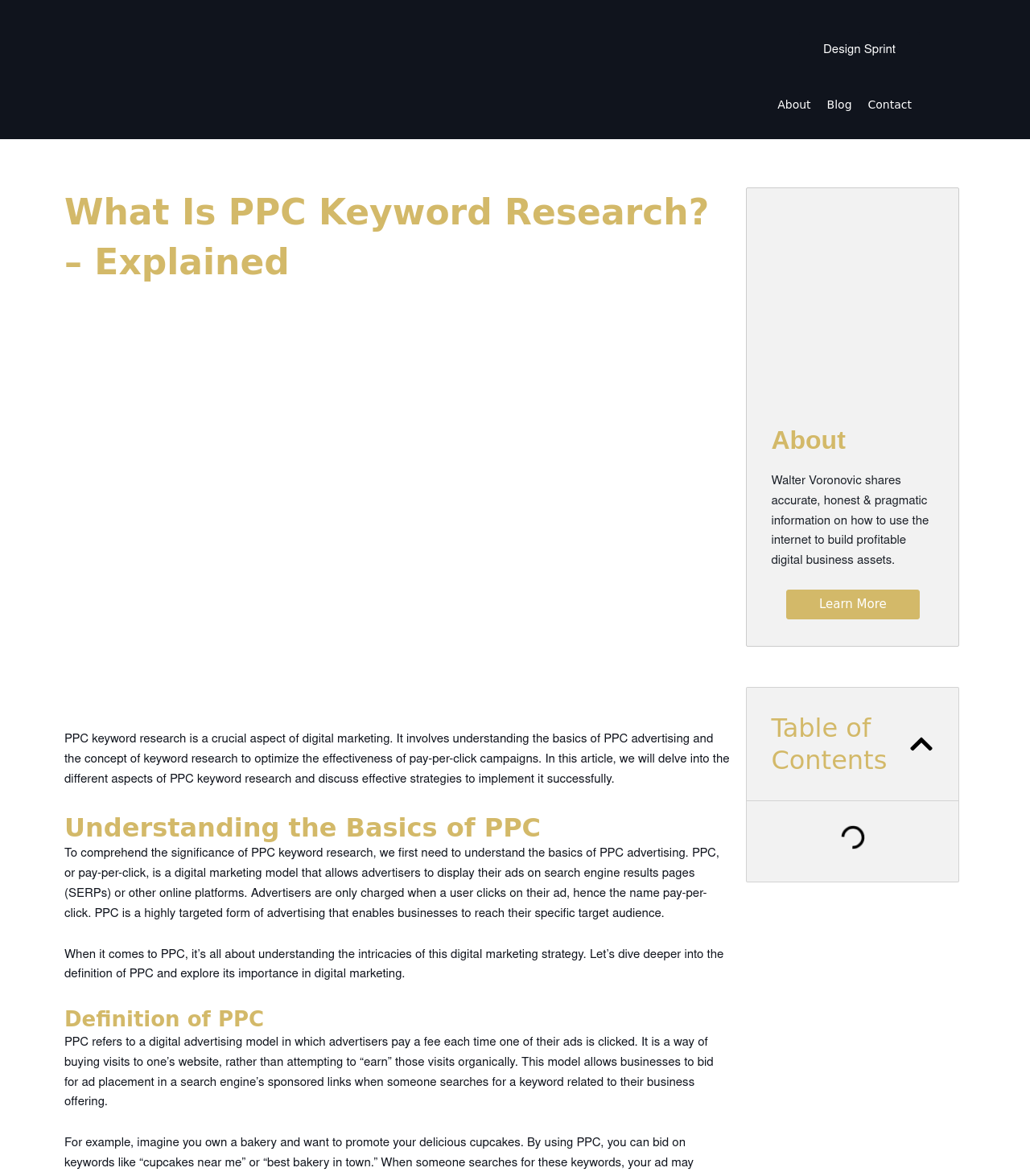What is the topic of the article?
Please respond to the question thoroughly and include all relevant details.

The webpage is focused on explaining PPC keyword research, its importance, and effective strategies to implement it successfully. The article delves into the basics of PPC advertising and the concept of keyword research.